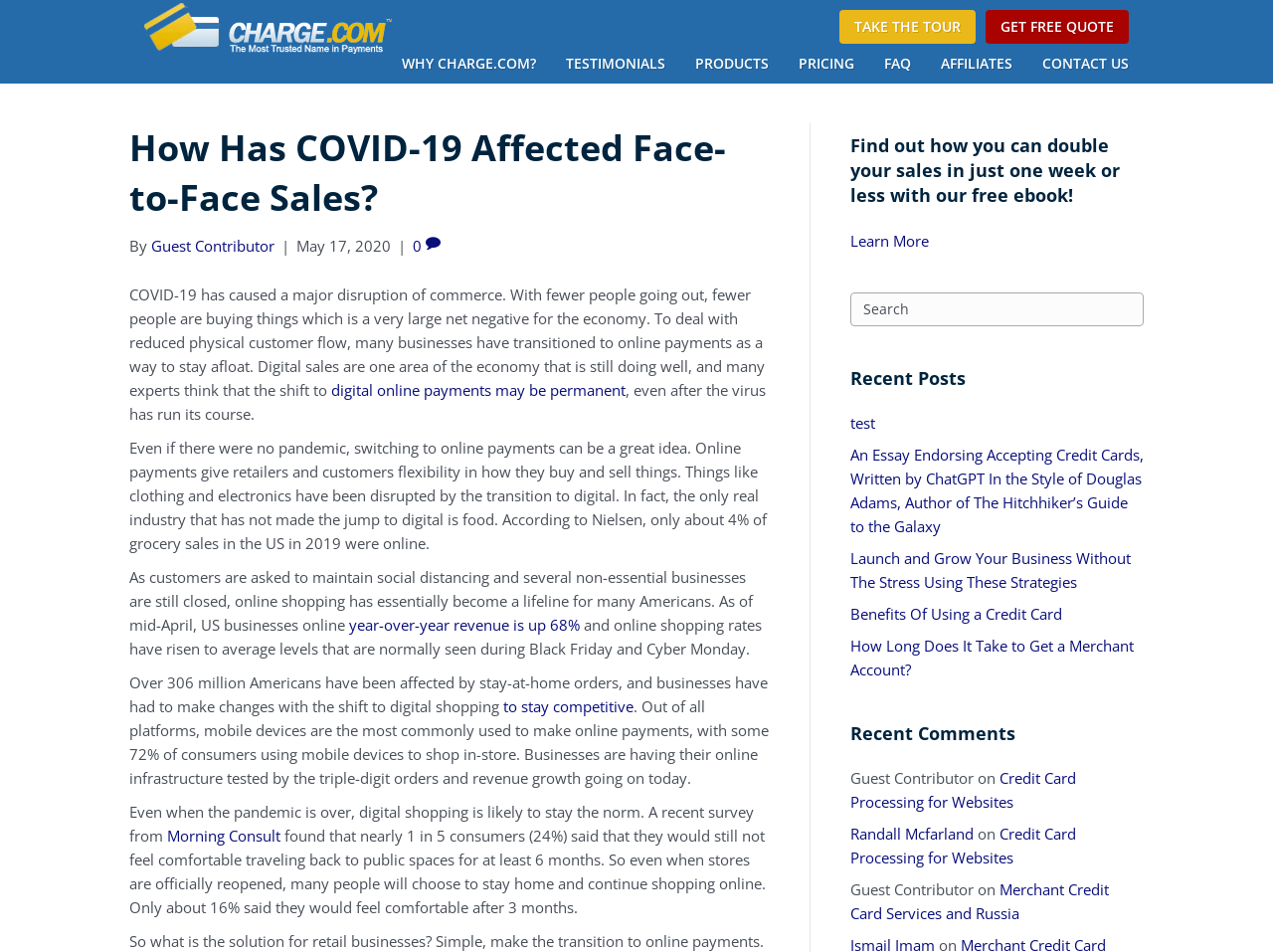What is the purpose of the 'TAKE THE TOUR' button?
Give a one-word or short phrase answer based on the image.

To take a tour